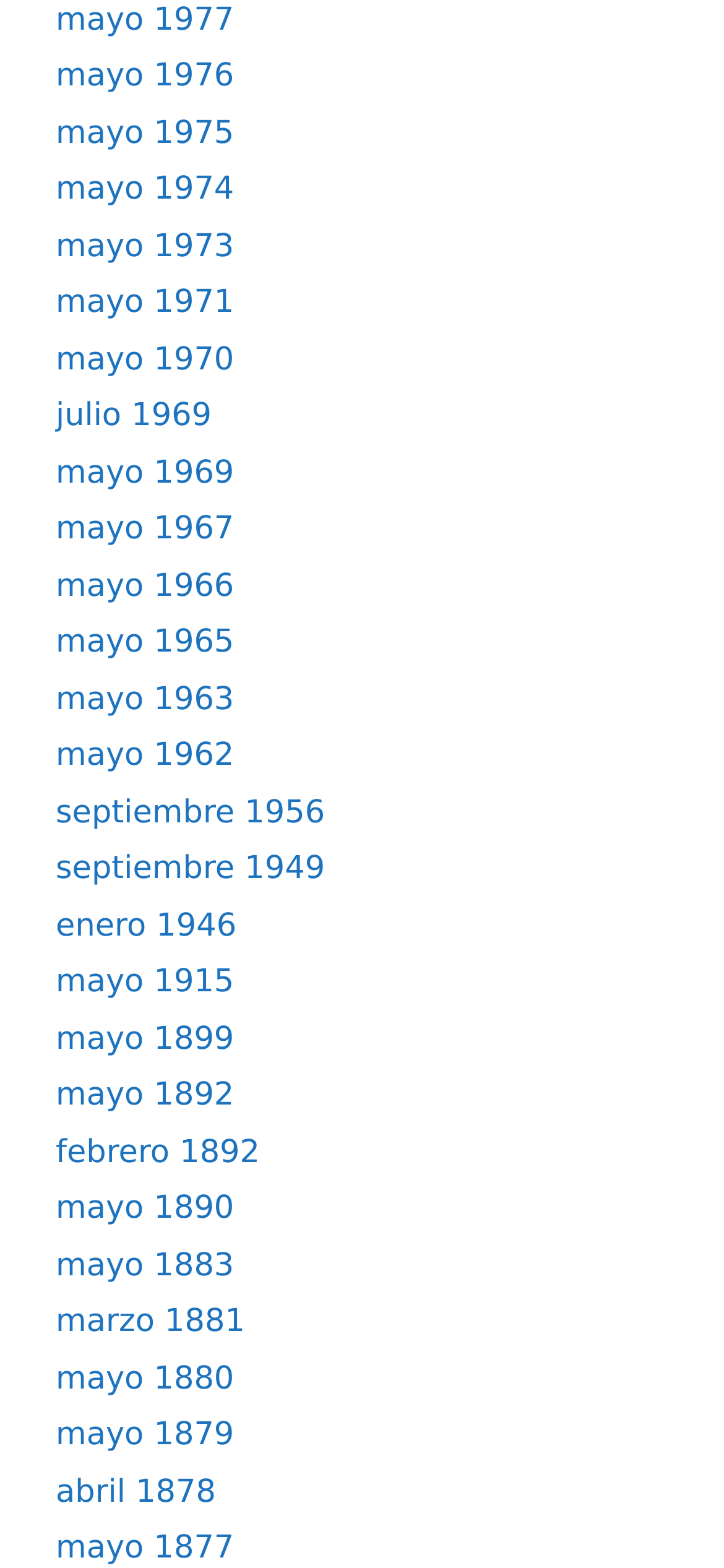Please identify the bounding box coordinates of the area that needs to be clicked to fulfill the following instruction: "select septiembre 1956."

[0.077, 0.506, 0.449, 0.53]